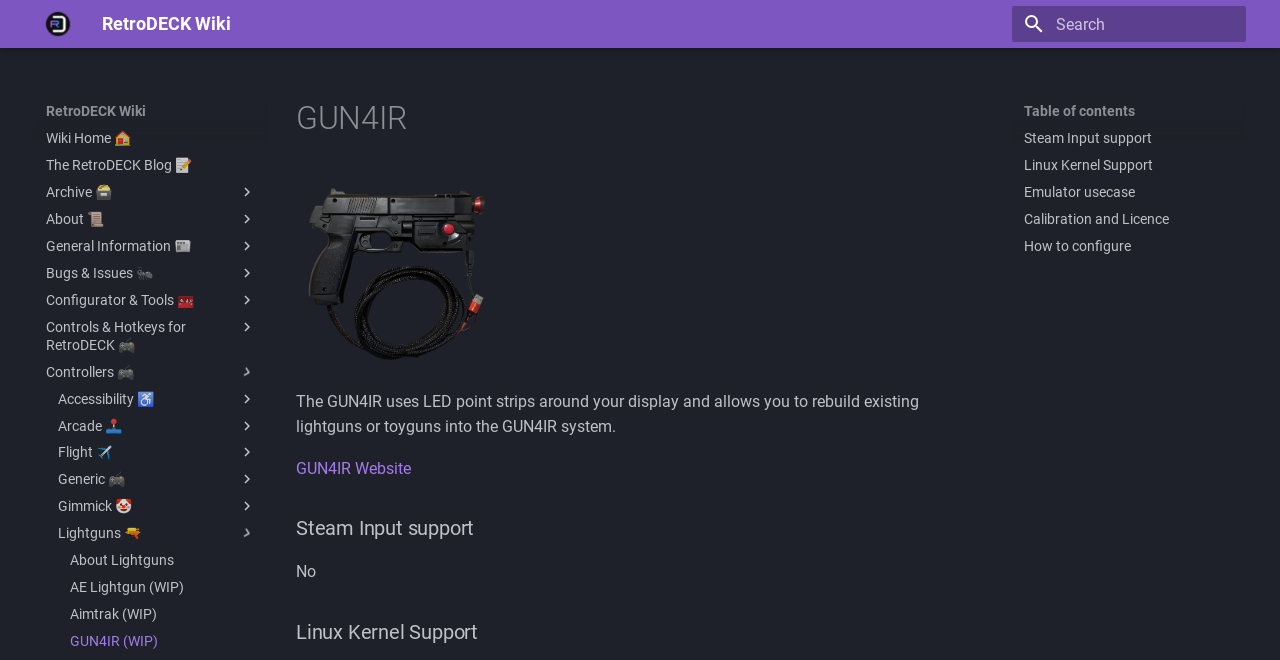Please identify the bounding box coordinates of the clickable area that will fulfill the following instruction: "Search for something". The coordinates should be in the format of four float numbers between 0 and 1, i.e., [left, top, right, bottom].

[0.791, 0.009, 0.973, 0.064]